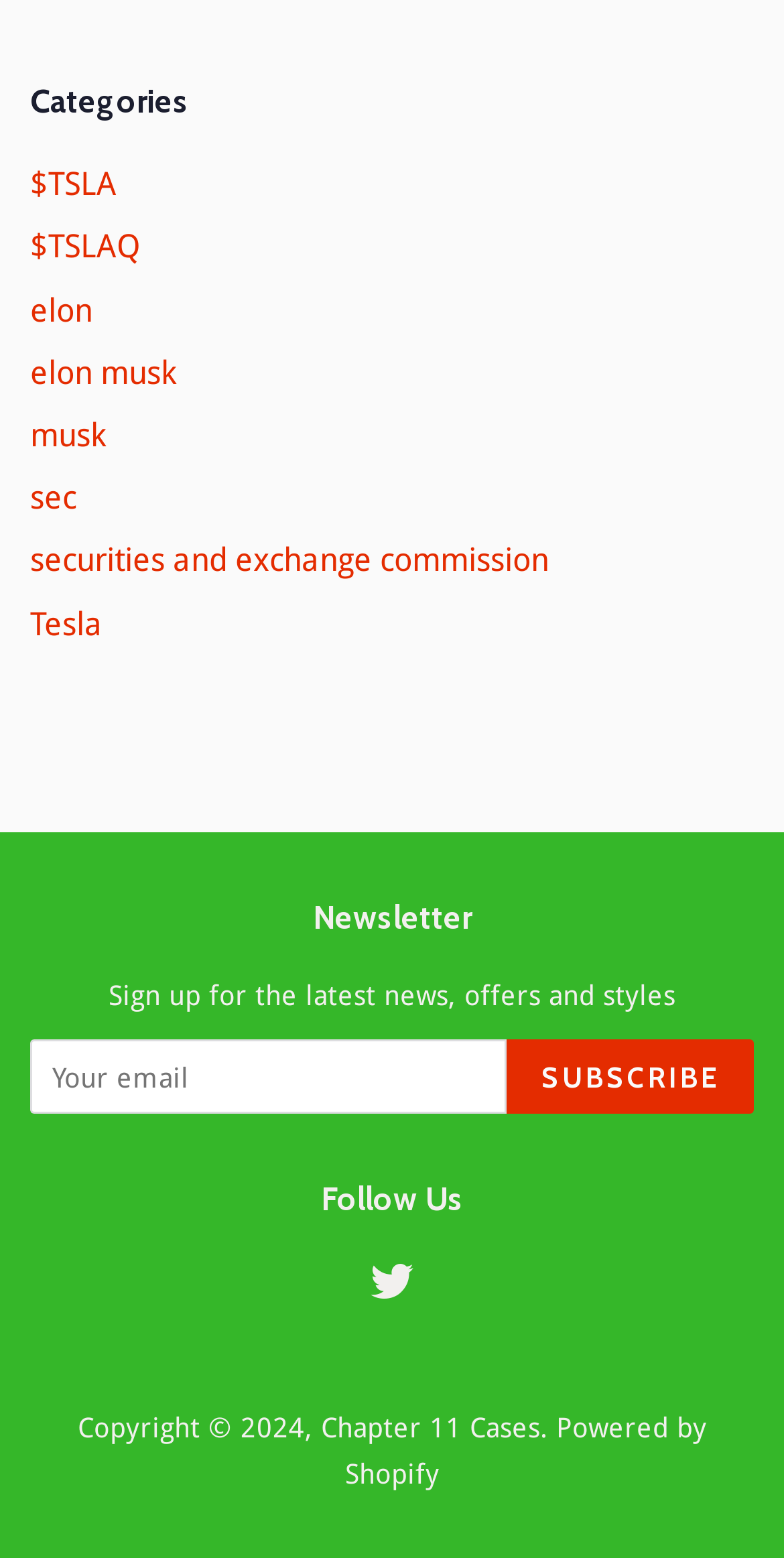Answer in one word or a short phrase: 
What is the first category listed?

TSLA